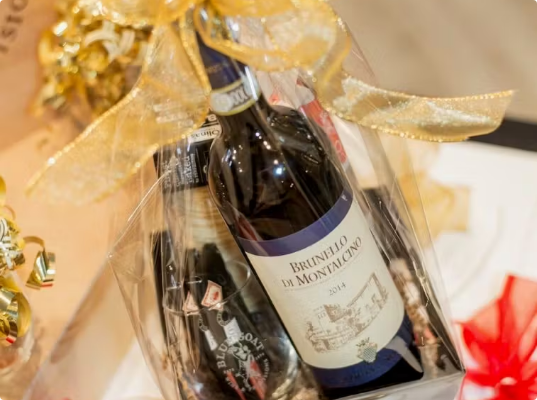Elaborate on all the elements present in the image.

This image showcases a beautifully wrapped gift basket from Blue Goat, featuring a selection of gourmet items ideal for celebrations or special occasions. Prominently displayed is a bottle of Brunello di Montalcino, a prestigious Italian wine known for its rich flavor and depth, showcased in elegant packaging. The basket also includes glassware and complementary accoutrements, all tied together with a delicate golden ribbon that adds a touch of sophistication. This gift basket is perfect for those who appreciate fine wine and makes gifting easy and customized for any recipient.